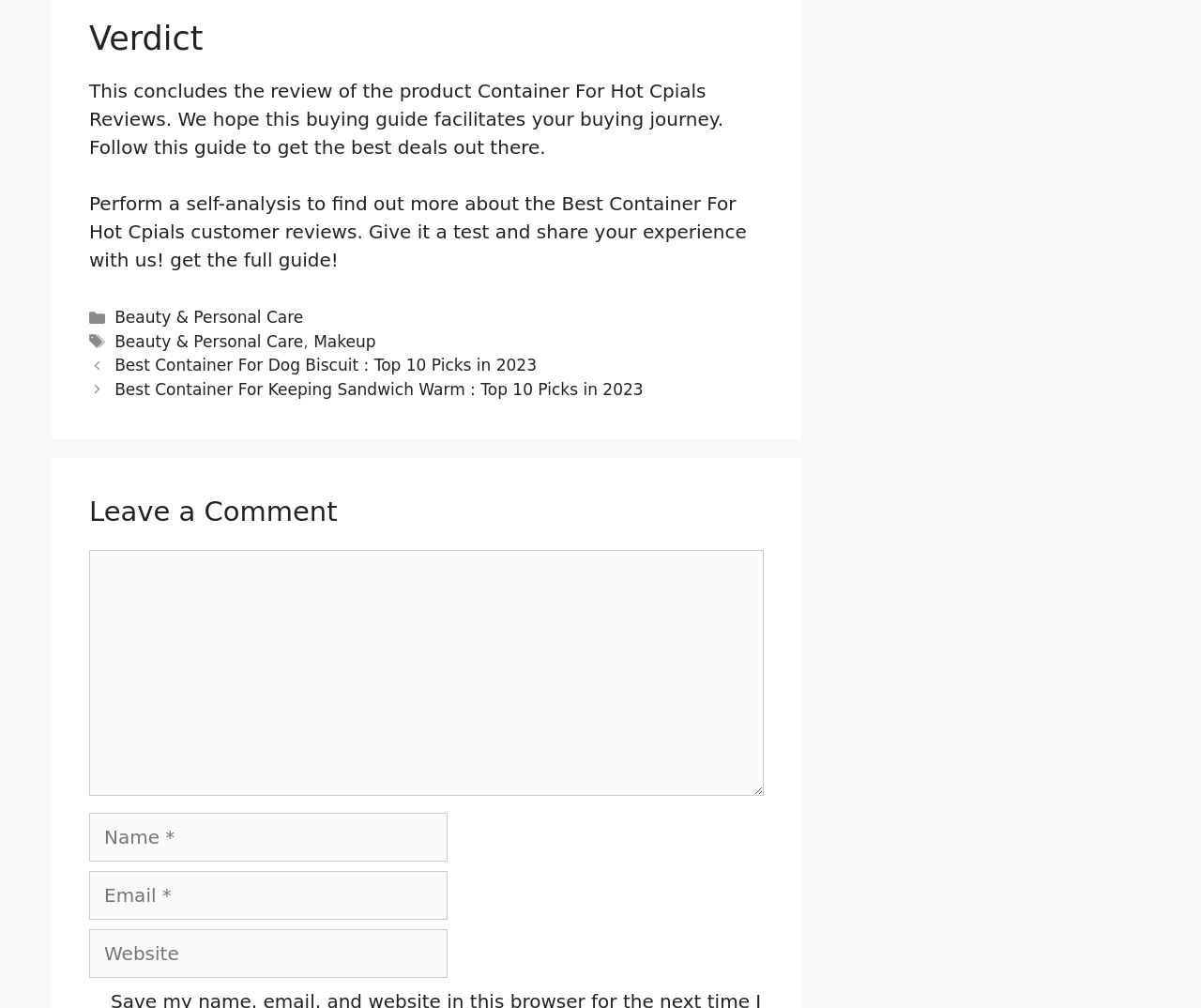From the screenshot, find the bounding box of the UI element matching this description: "Pasir Ris 8". Supply the bounding box coordinates in the form [left, top, right, bottom], each a float between 0 and 1.

None